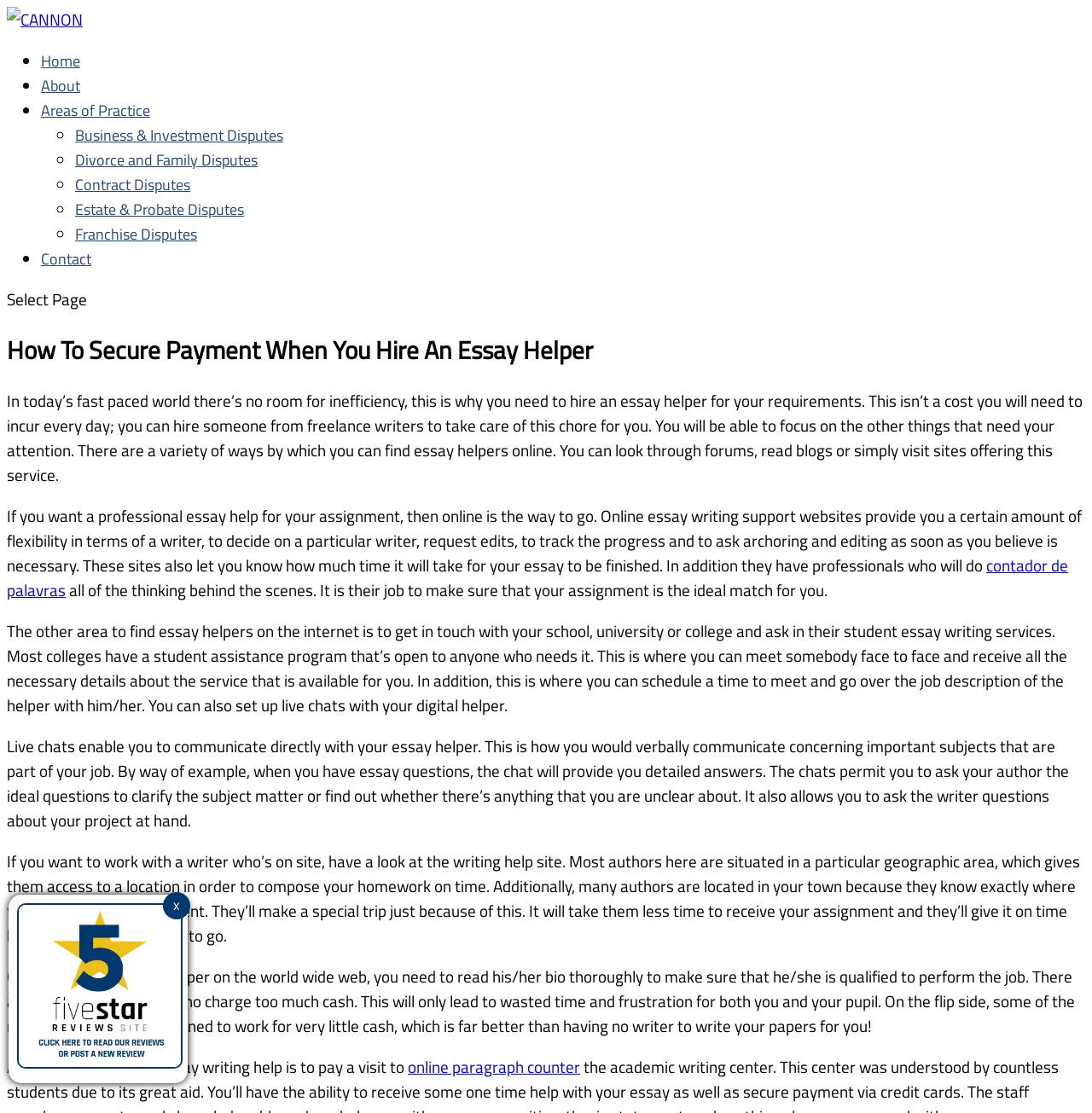Highlight the bounding box coordinates of the element you need to click to perform the following instruction: "Click on the 'online paragraph counter' link."

[0.373, 0.947, 0.531, 0.97]